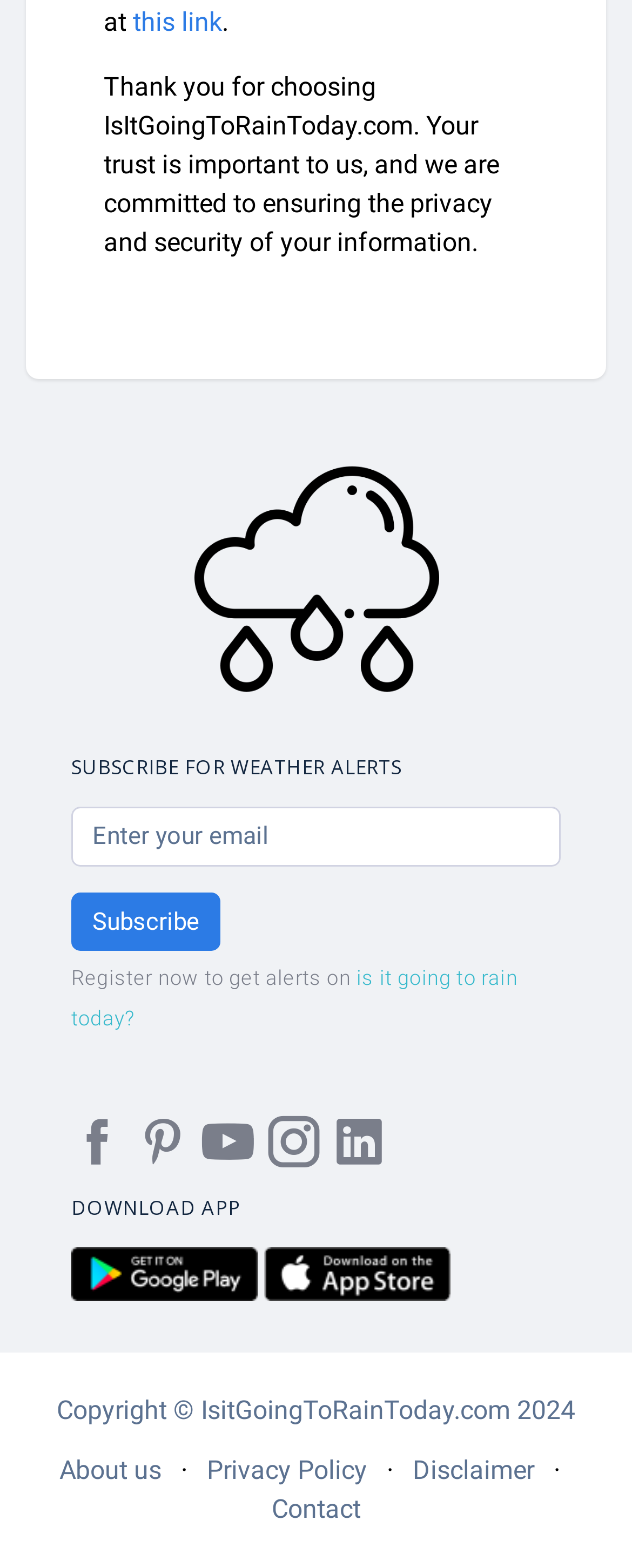Using the format (top-left x, top-left y, bottom-right x, bottom-right y), and given the element description, identify the bounding box coordinates within the screenshot: aria-label="Pinterest"

[0.216, 0.709, 0.3, 0.748]